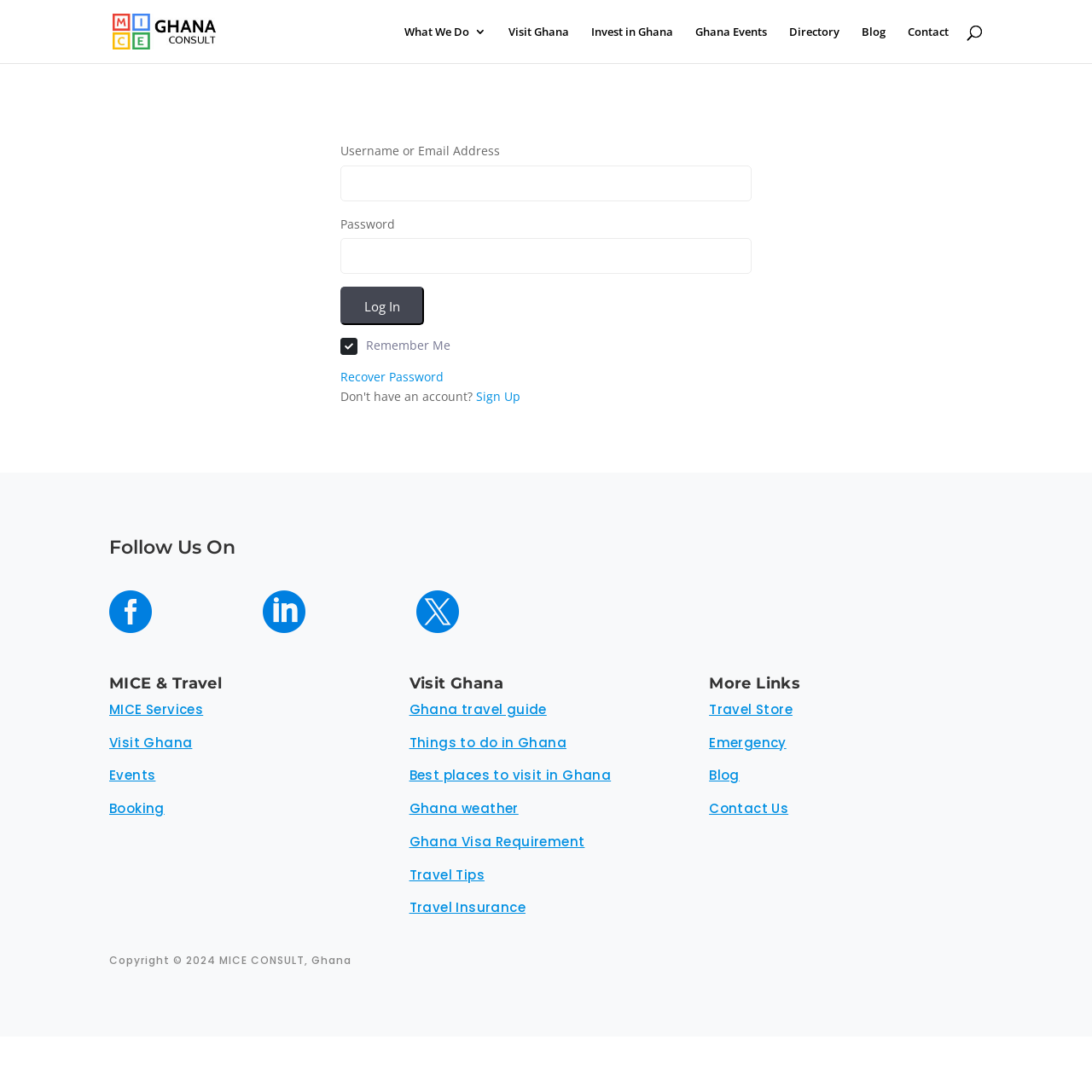Can you specify the bounding box coordinates of the area that needs to be clicked to fulfill the following instruction: "Visit Ghana"?

[0.466, 0.023, 0.521, 0.058]